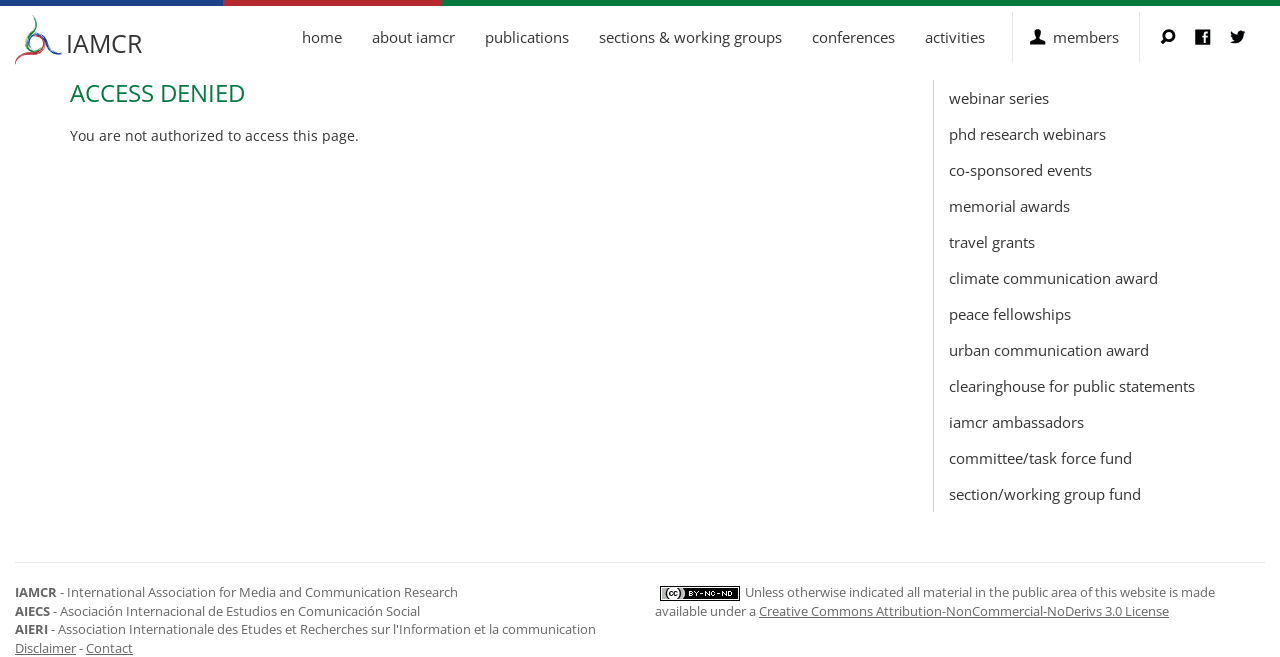Extract the bounding box coordinates for the described element: "/news/releases/2001/09/20010917-6.html". The coordinates should be represented as four float numbers between 0 and 1: [left, top, right, bottom].

None